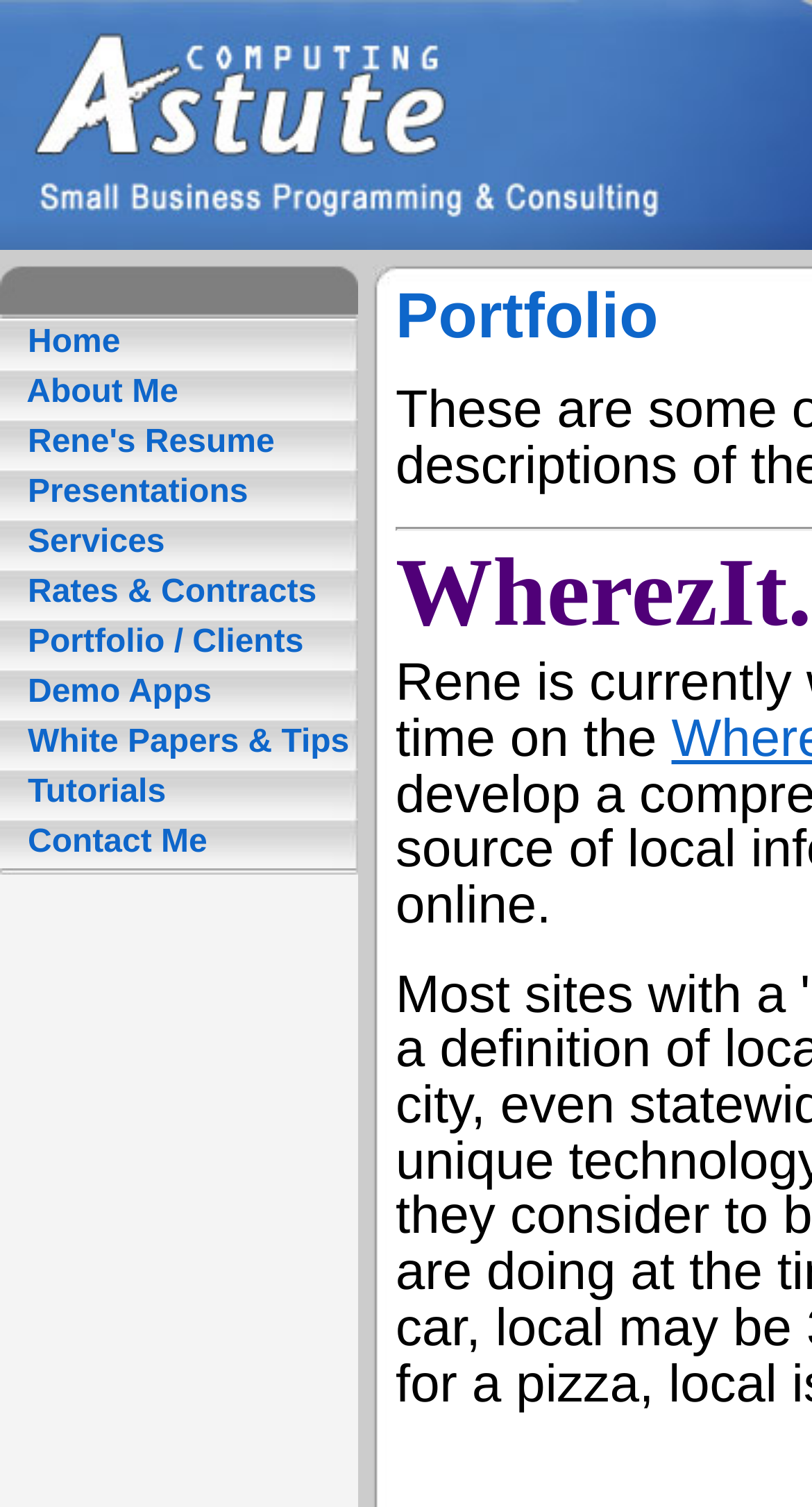Bounding box coordinates are to be given in the format (top-left x, top-left y, bottom-right x, bottom-right y). All values must be floating point numbers between 0 and 1. Provide the bounding box coordinate for the UI element described as: Home

[0.023, 0.215, 0.148, 0.239]